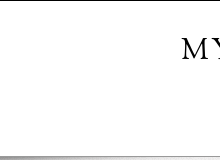What are the dimensions of the image?
Please give a detailed and thorough answer to the question, covering all relevant points.

The caption provides the image dimensions as 220x160 pixels, making it a small yet impactful visual addition to the article.